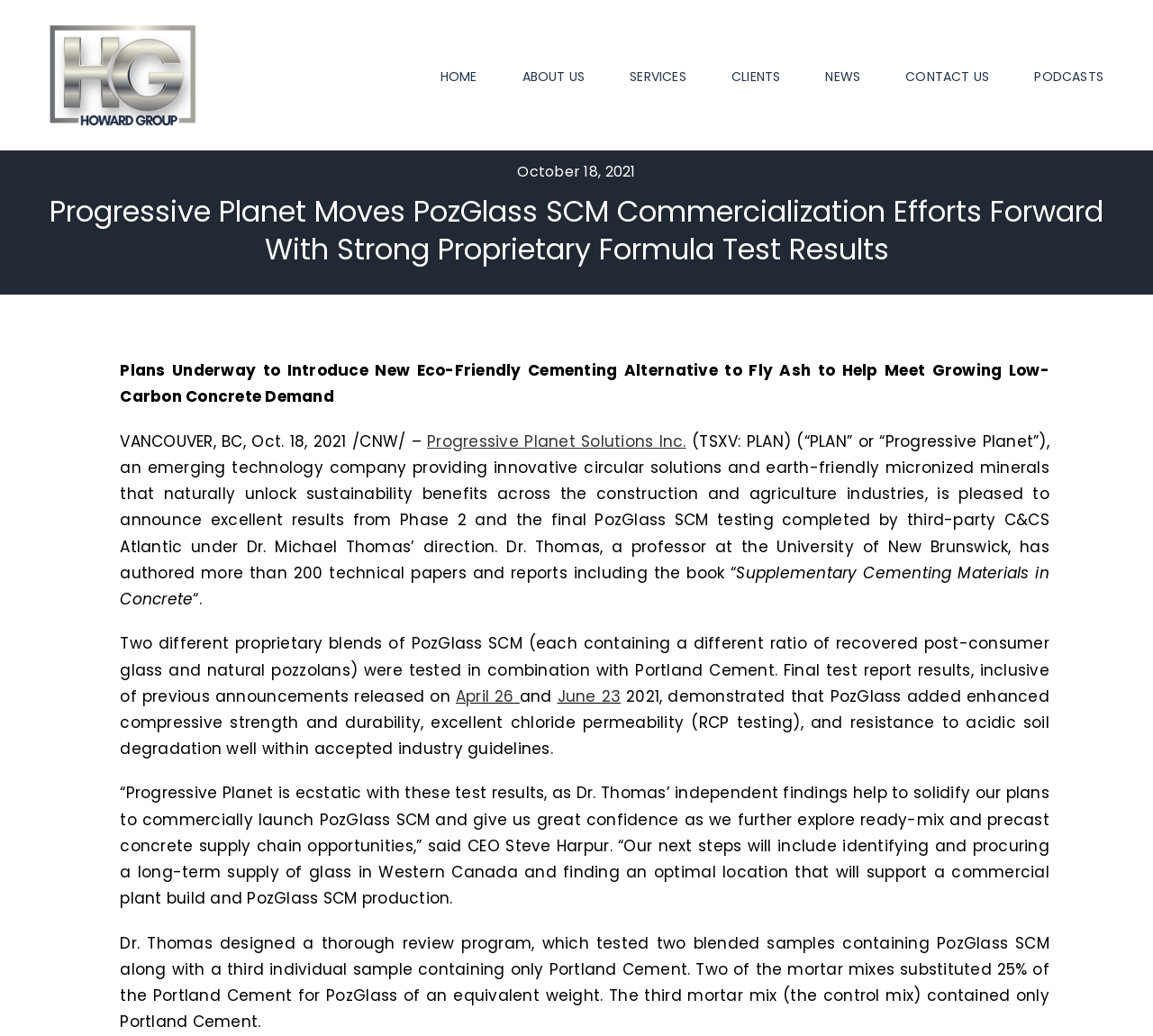Determine the bounding box coordinates of the UI element described by: "June 23".

[0.483, 0.662, 0.538, 0.682]